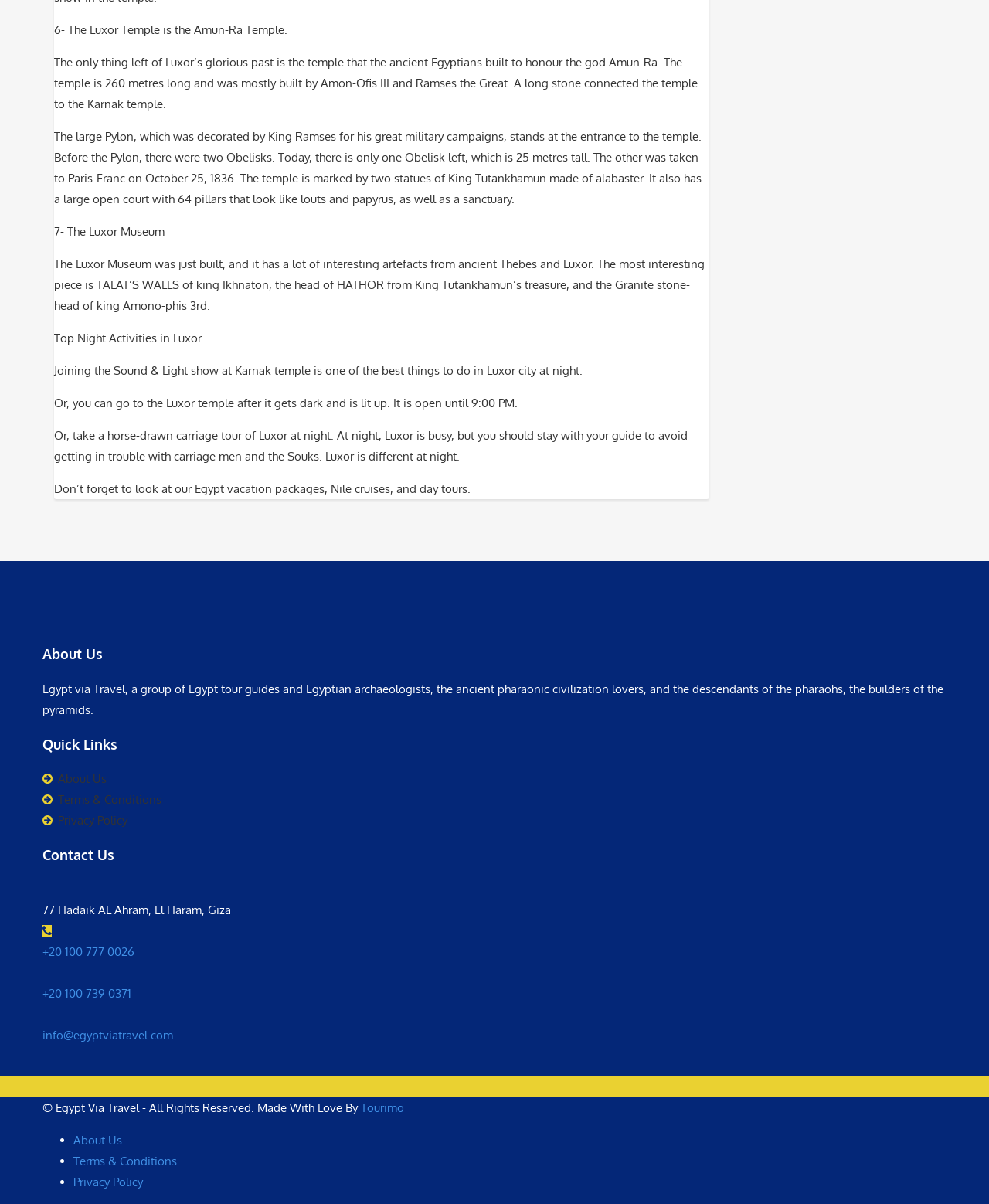Find the bounding box coordinates of the area that needs to be clicked in order to achieve the following instruction: "Visit the Luxor Museum page". The coordinates should be specified as four float numbers between 0 and 1, i.e., [left, top, right, bottom].

[0.055, 0.186, 0.166, 0.198]